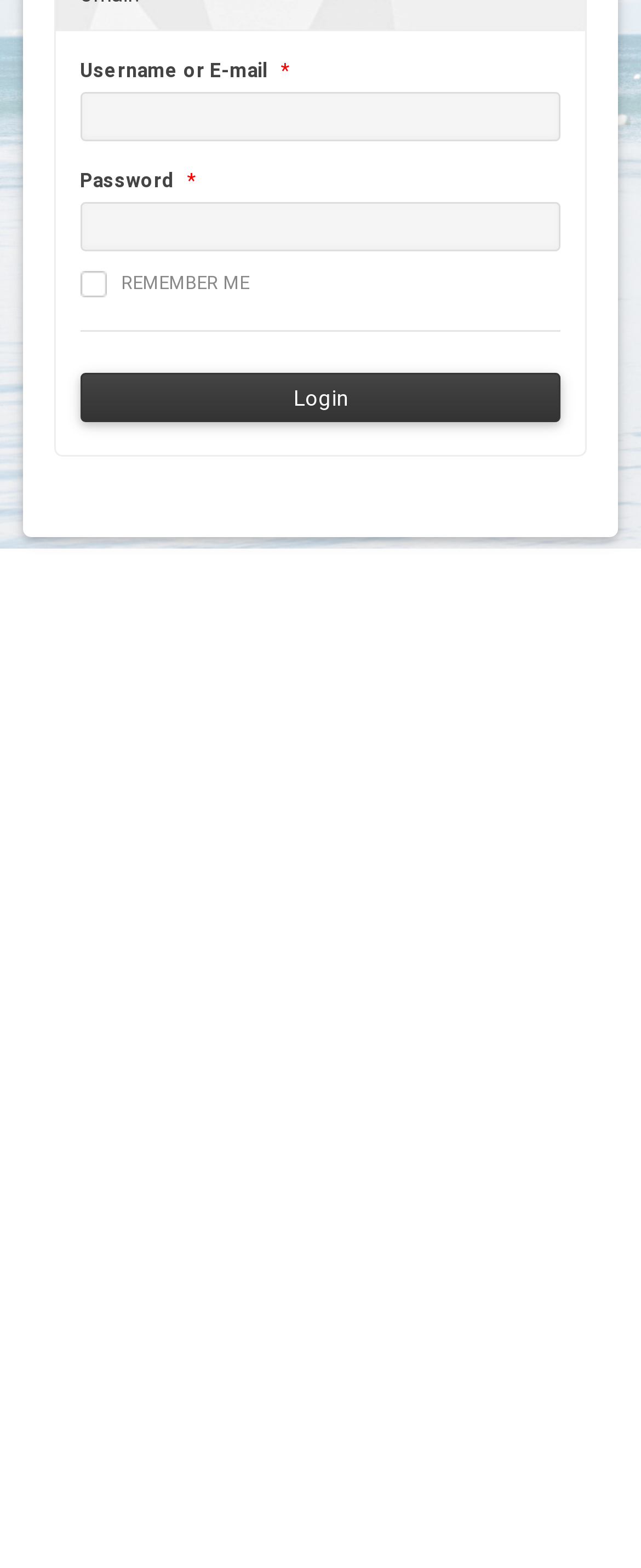Given the description: "Create Account", determine the bounding box coordinates of the UI element. The coordinates should be formatted as four float numbers between 0 and 1, [left, top, right, bottom].

[0.191, 0.482, 0.507, 0.514]